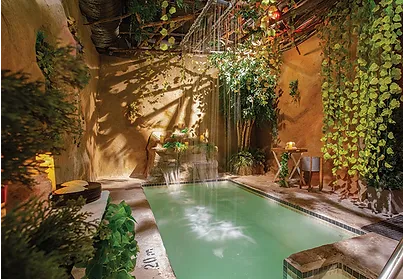Elaborate on the elements present in the image.

Experience serene relaxation in the stunning spa retreat at Living Water Resorts. This tranquil setting features a private pool surrounded by lush greenery and elegant decor, creating a soothing atmosphere. Soft waterfall cascades enhance the peaceful ambiance, inviting guests to unwind and rejuvenate. The natural elements and warm lighting work in harmony to provide a perfect escape from everyday life, making it an ideal spot for relaxation and self-care. Enjoy a luxurious spa experience that combines nature and comfort in a picturesque environment, promising a memorable visit.